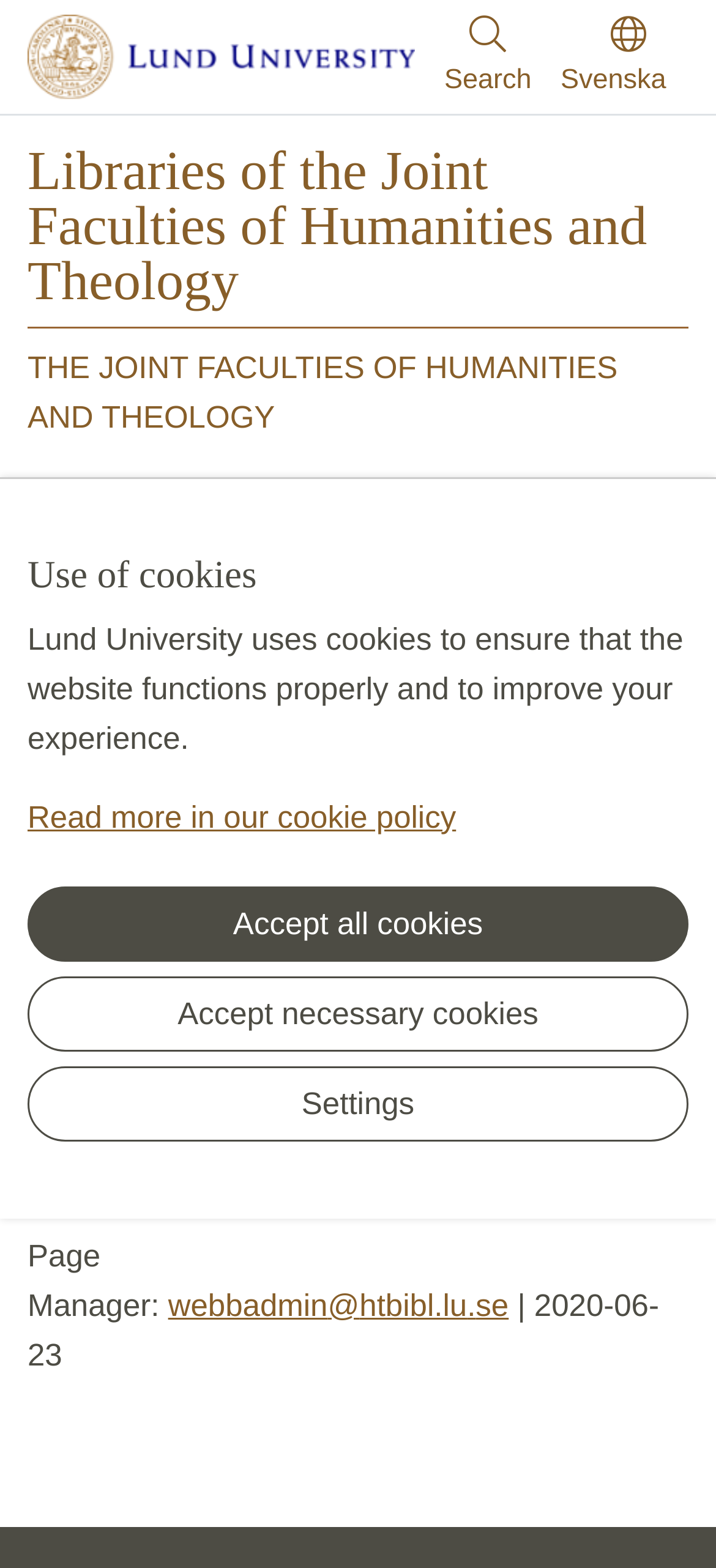Locate the bounding box coordinates of the region to be clicked to comply with the following instruction: "Contact the page manager". The coordinates must be four float numbers between 0 and 1, in the form [left, top, right, bottom].

[0.235, 0.821, 0.71, 0.844]